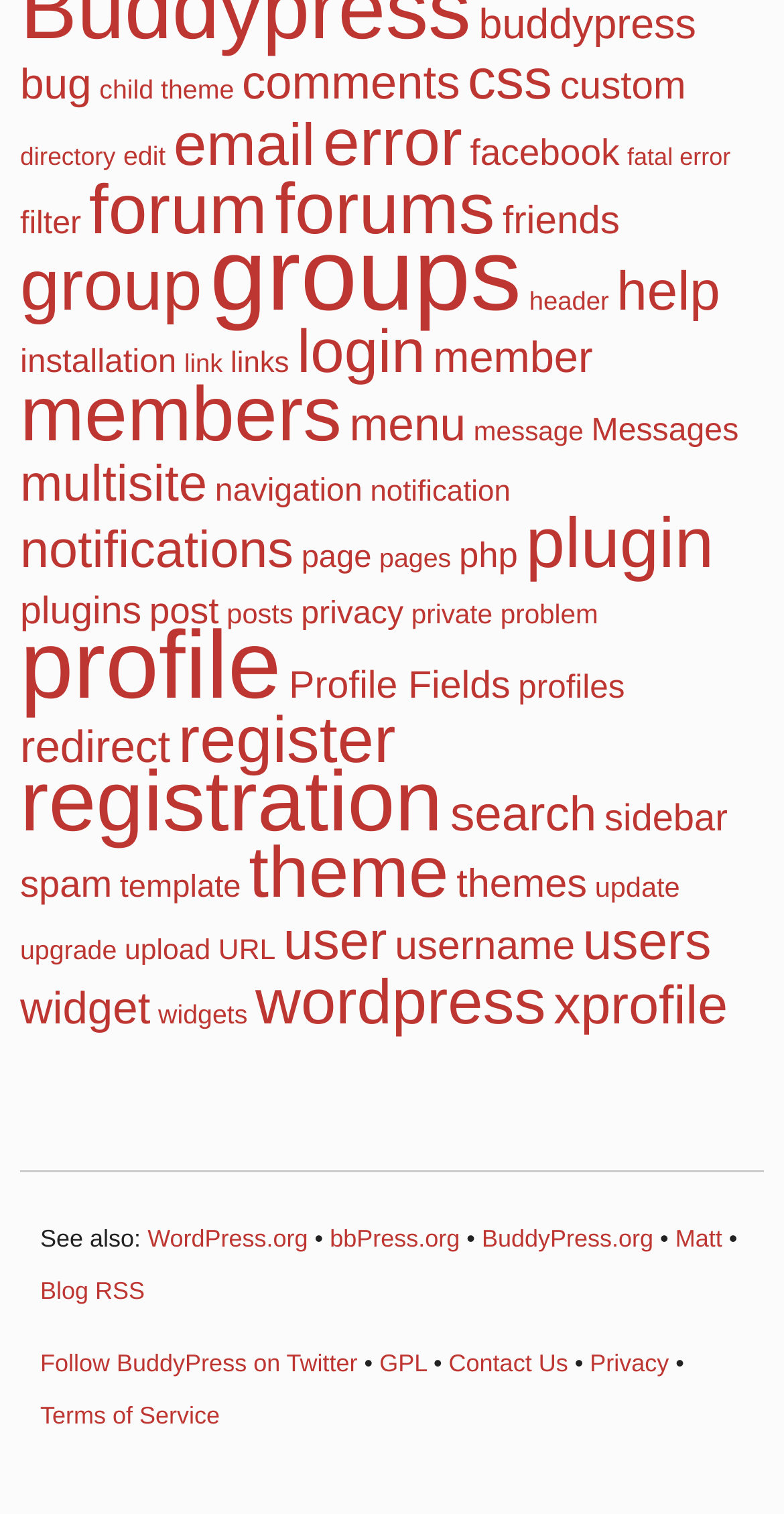Pinpoint the bounding box coordinates of the clickable area needed to execute the instruction: "search for error". The coordinates should be specified as four float numbers between 0 and 1, i.e., [left, top, right, bottom].

[0.412, 0.069, 0.59, 0.118]